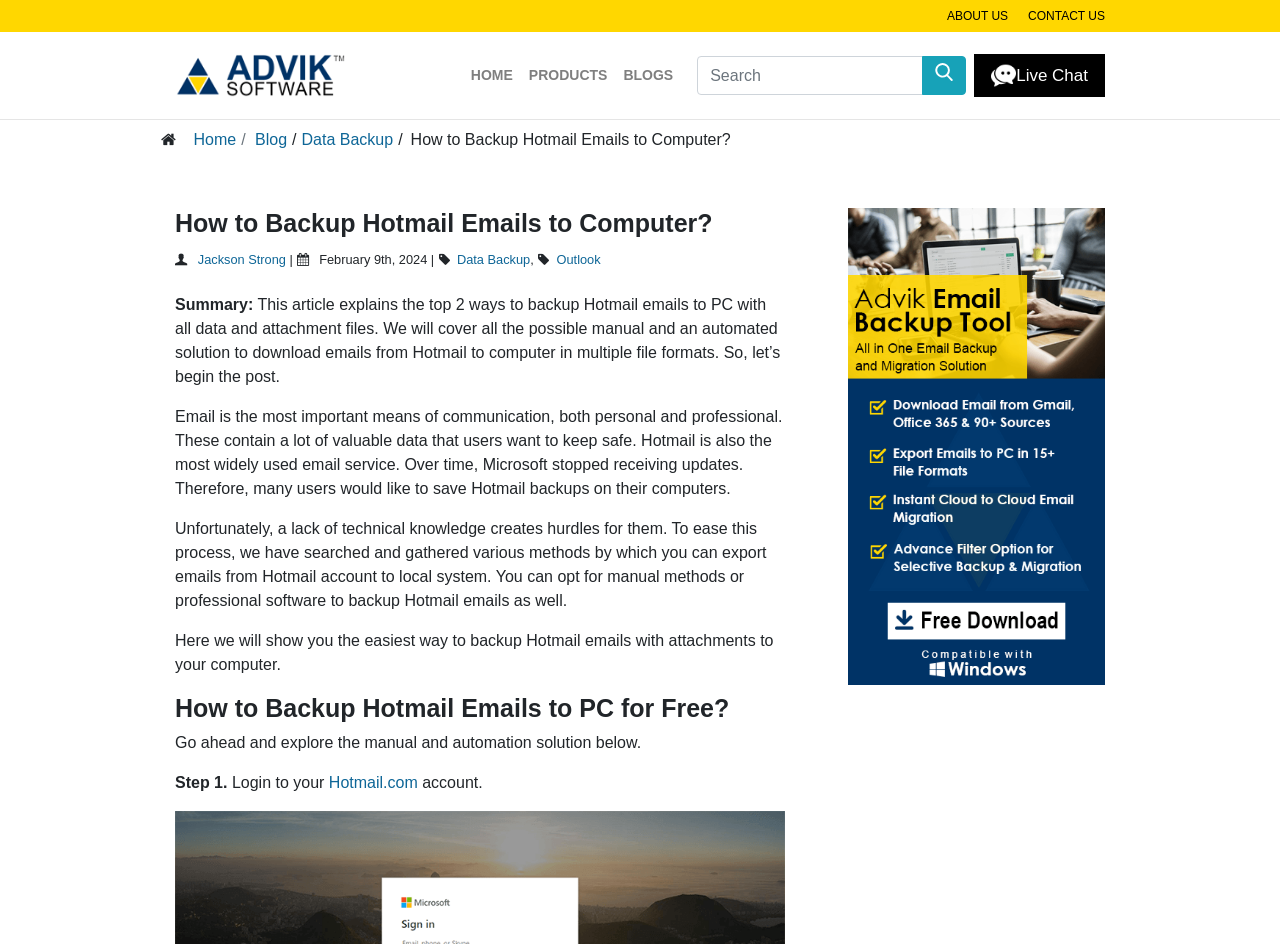What type of files can Hotmail emails be backed up in?
Respond to the question with a single word or phrase according to the image.

Multiple file formats